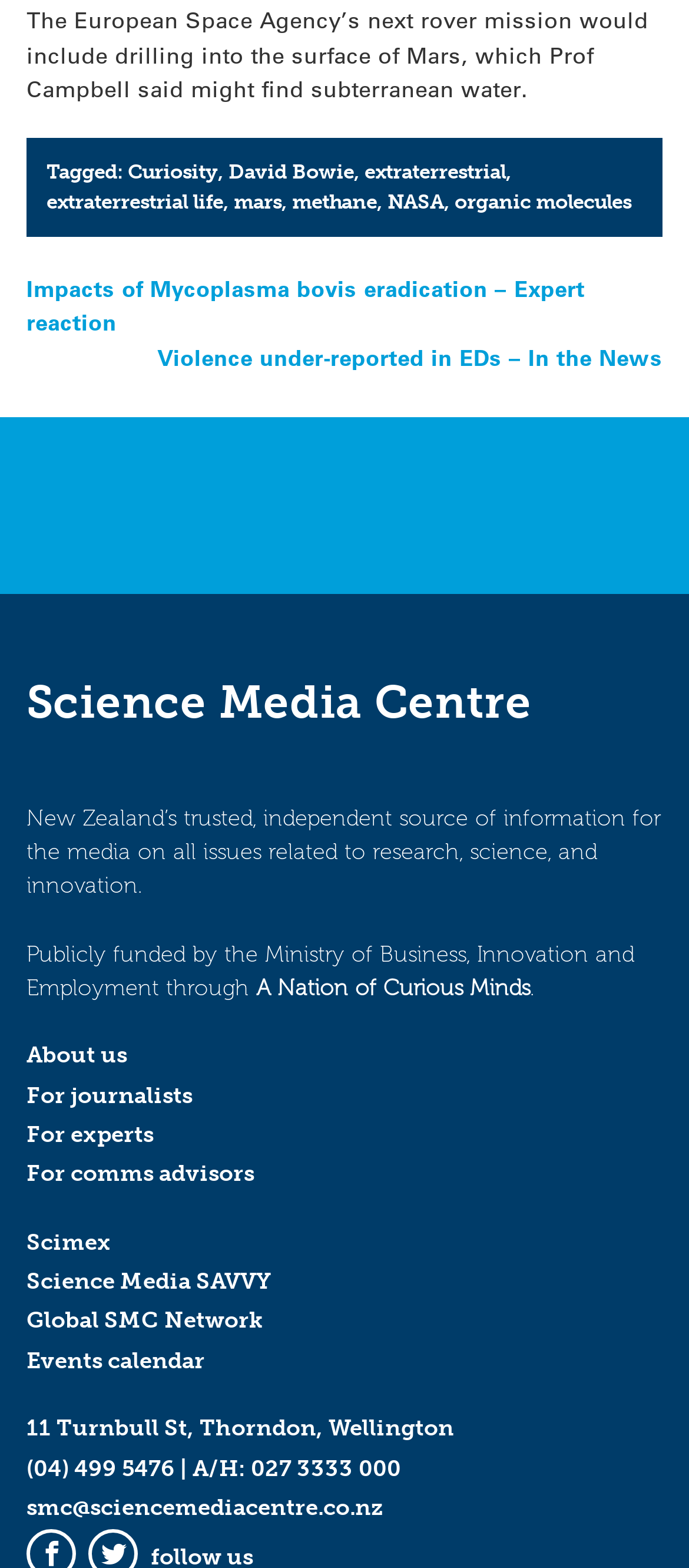What is the name of the ministry that funds the organization?
Provide a detailed answer to the question, using the image to inform your response.

The name of the ministry that funds the organization can be found in the static text element that mentions the organization is 'Publicly funded by the Ministry of Business, Innovation and Employment through'.